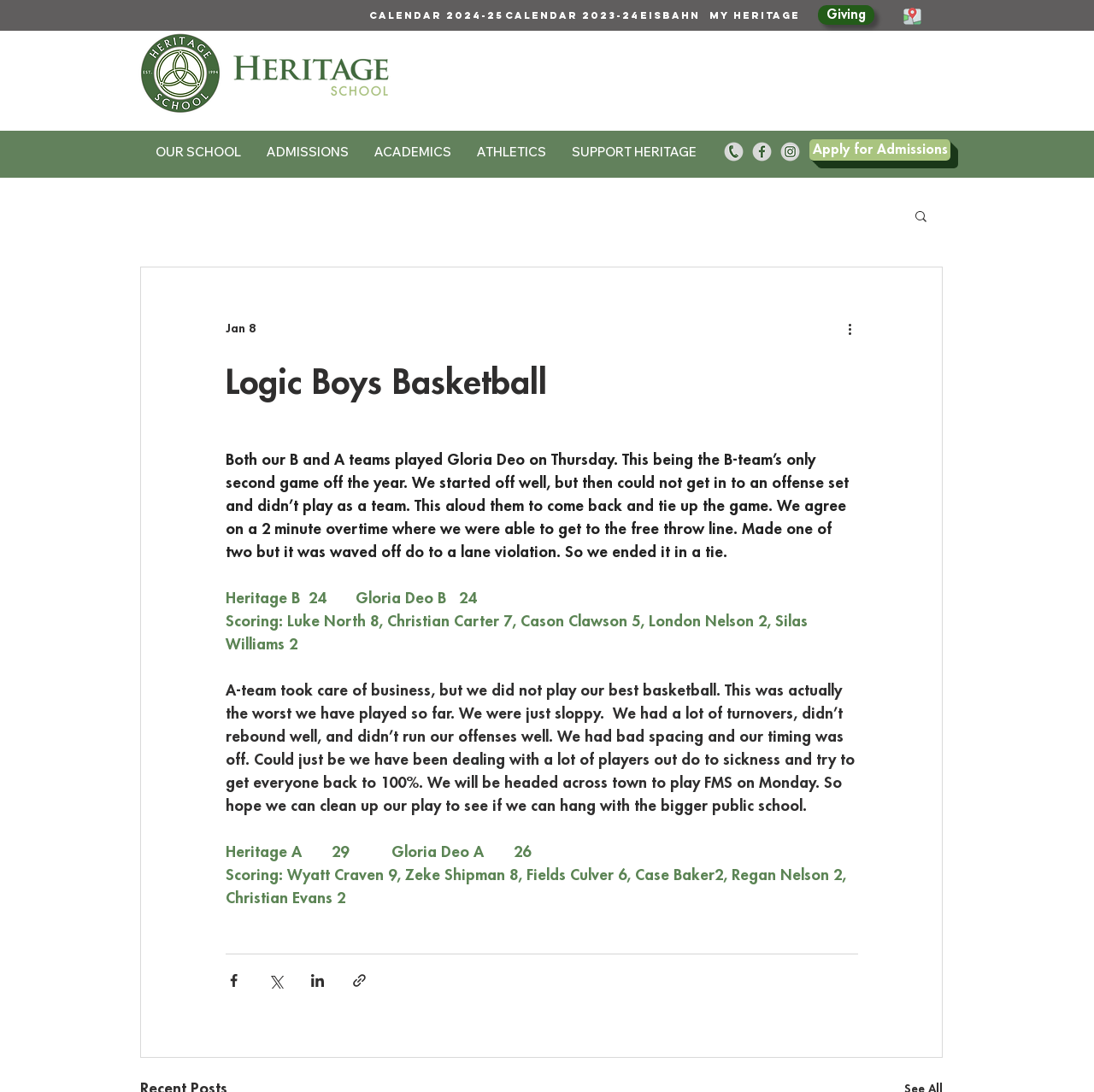Identify the bounding box coordinates of the region that should be clicked to execute the following instruction: "Read more about Logic Boys Basketball".

[0.206, 0.332, 0.784, 0.371]